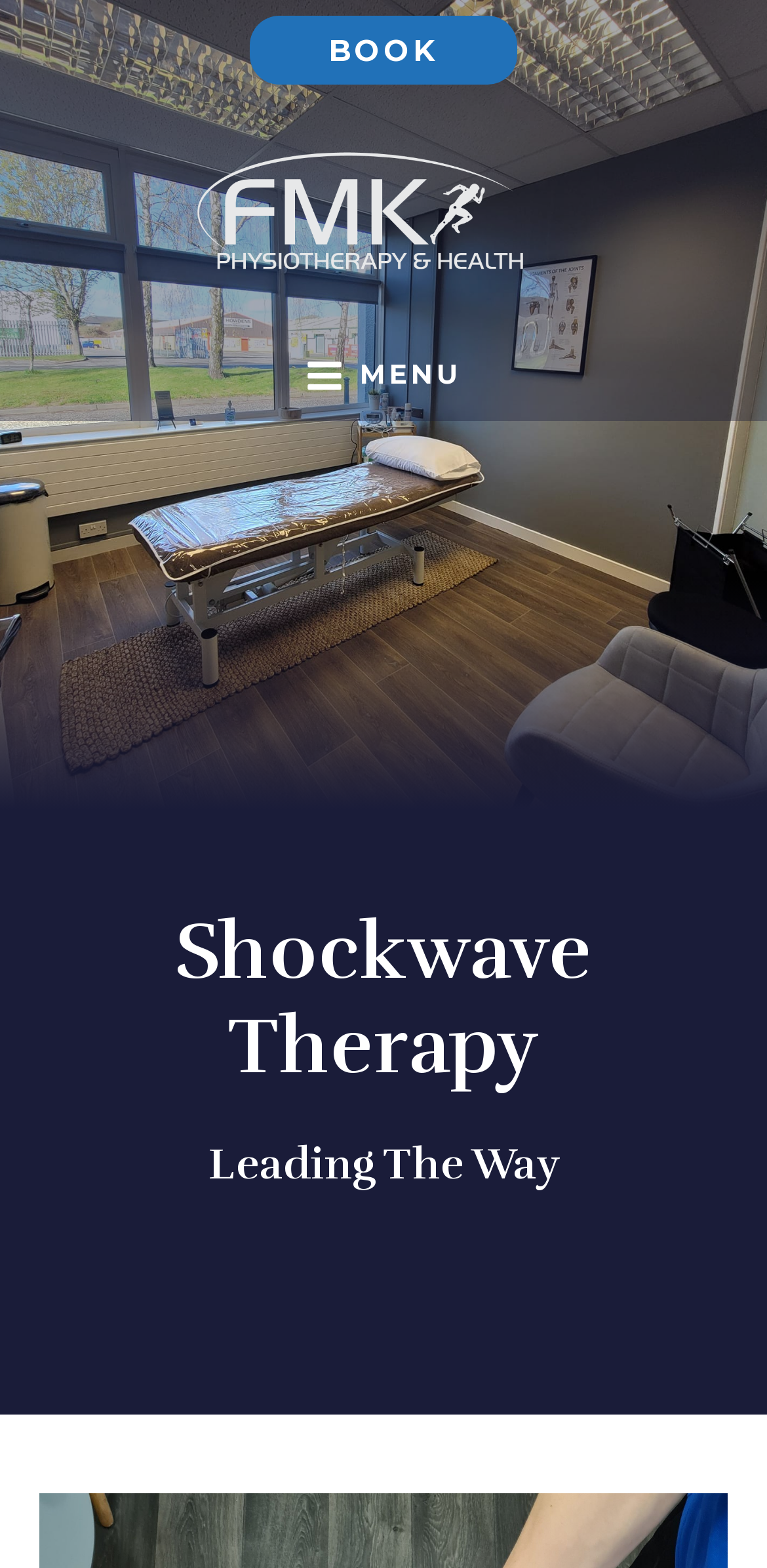How many headings are there below the main menu?
Please give a detailed and elaborate answer to the question based on the image.

After expanding the main menu, I found two heading elements: 'Shockwave Therapy' and 'Leading The Way', with bounding box coordinates [0.103, 0.577, 0.897, 0.698] and [0.103, 0.723, 0.897, 0.764] respectively.